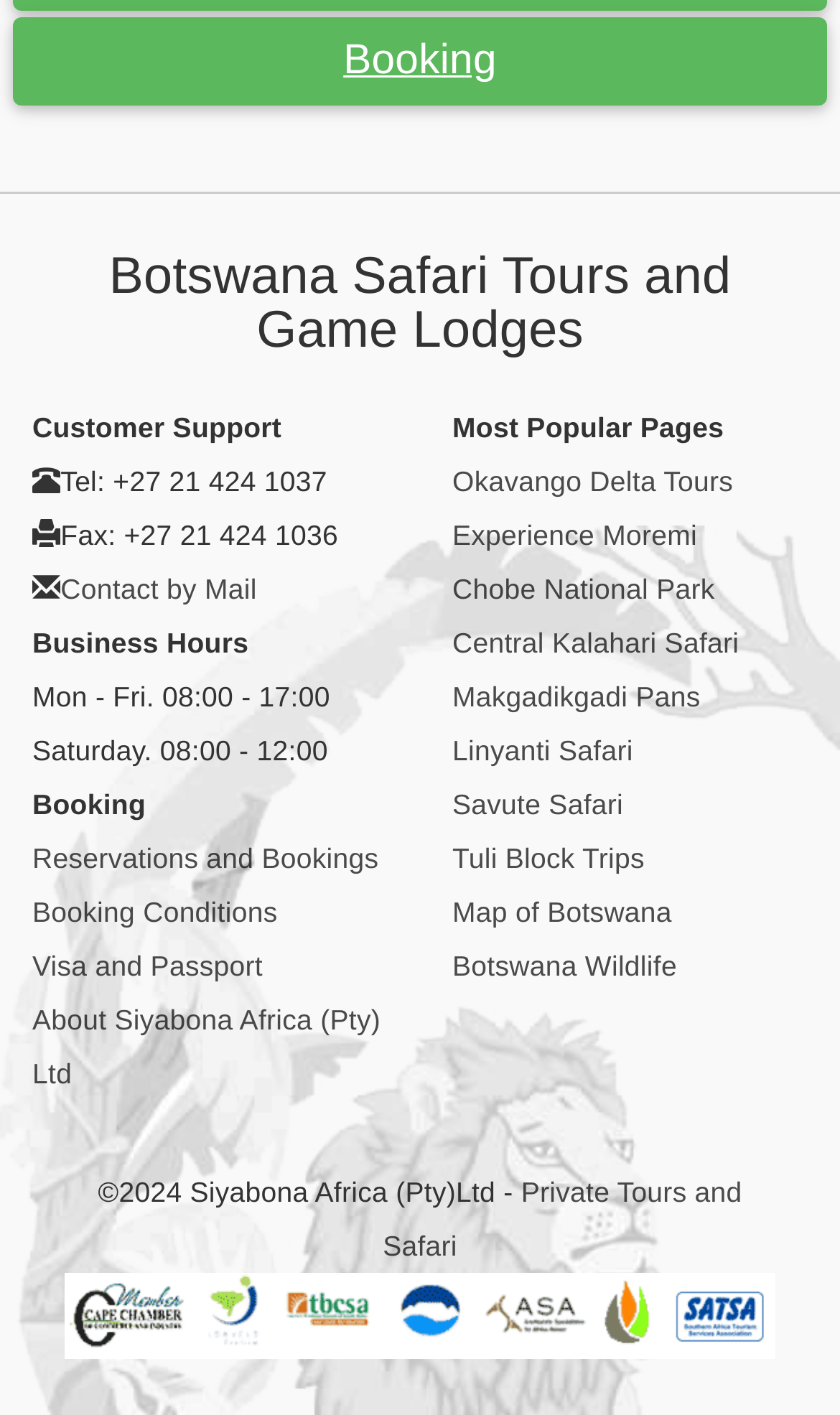Please determine the bounding box coordinates for the element that should be clicked to follow these instructions: "Learn about Visa and Passport".

[0.038, 0.672, 0.313, 0.695]